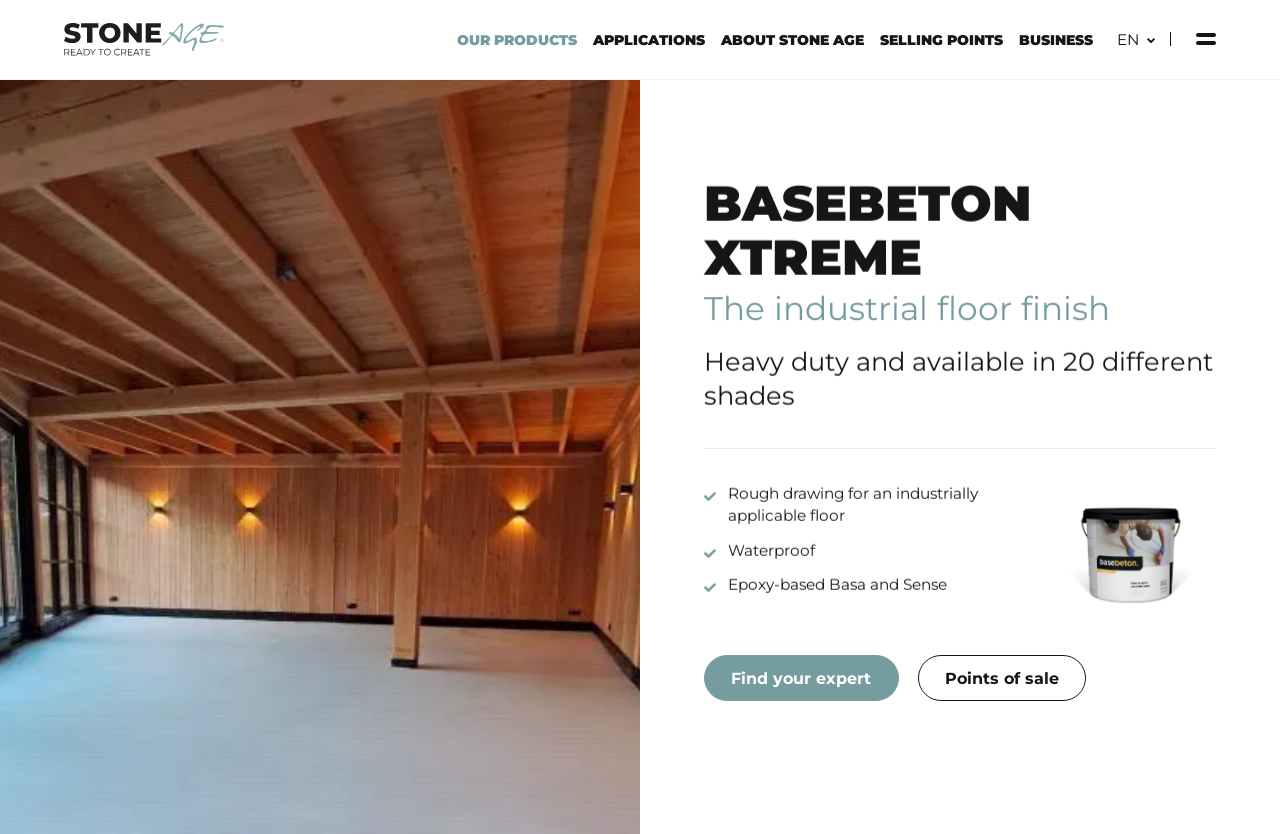Utilize the details in the image to thoroughly answer the following question: How many different shades is the product available in?

The information about the availability of the product in different shades can be found in the StaticText element with the text 'Heavy duty and available in 20 different shades' which is located below the heading element.